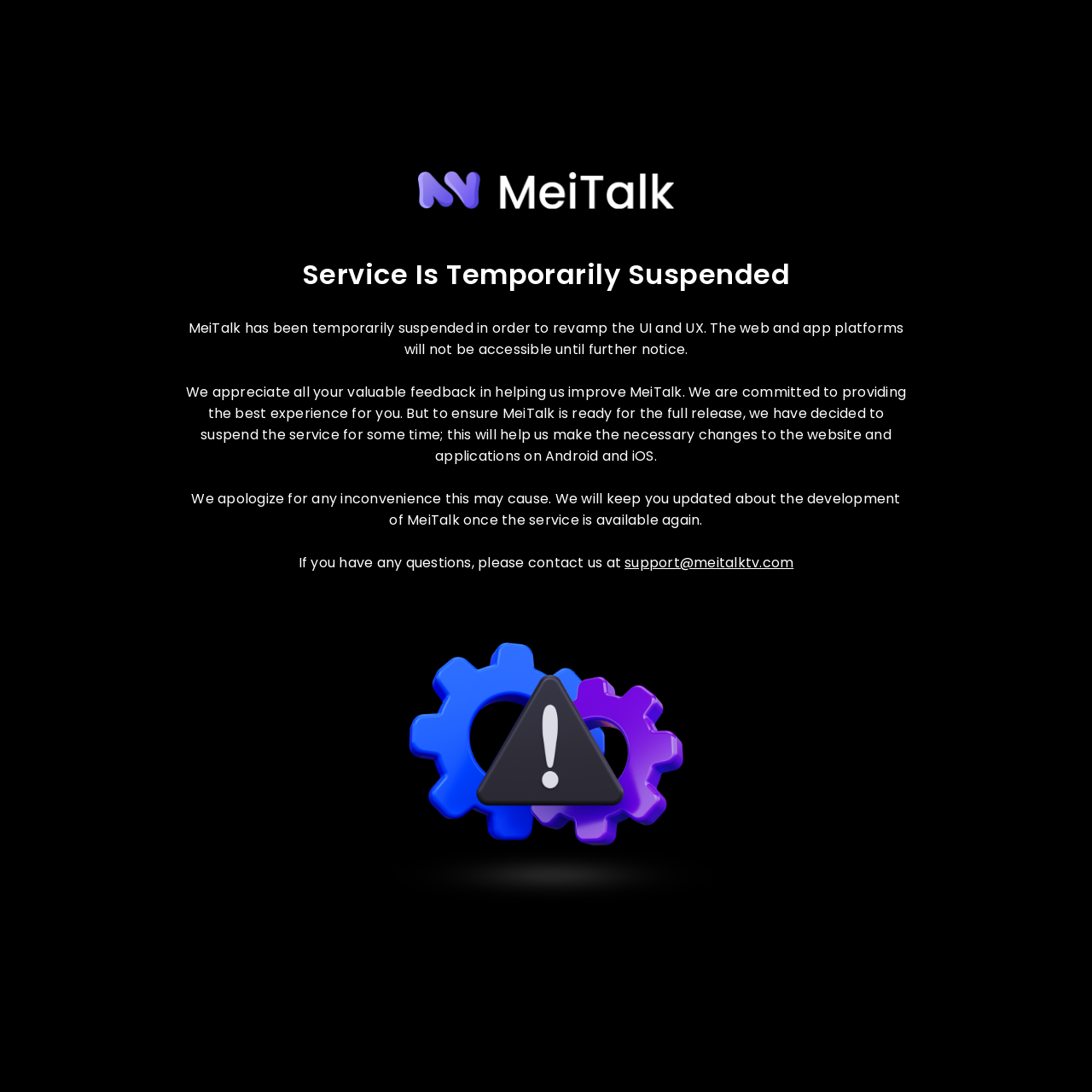Give a one-word or short phrase answer to this question: 
What is the purpose of suspending MeiTalk service?

To revamp UI and UX